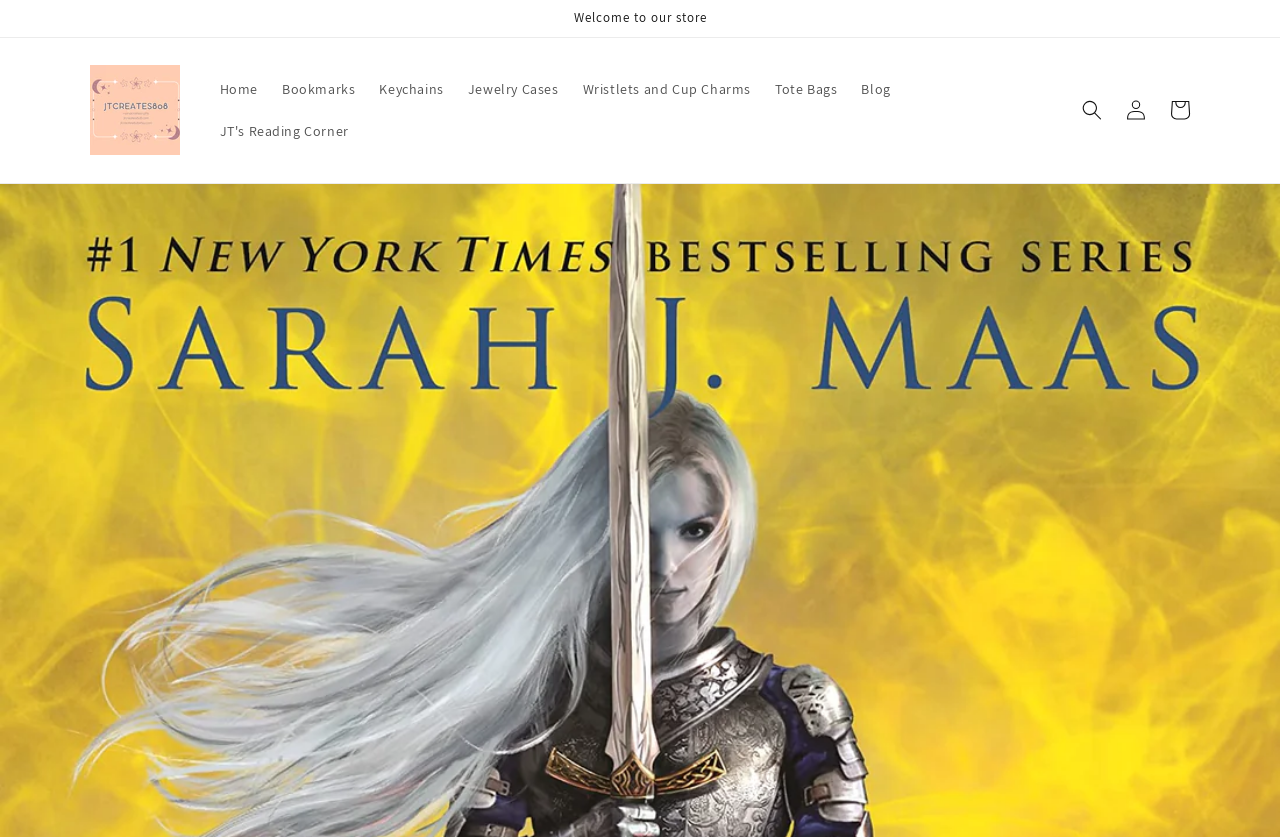Give a one-word or one-phrase response to the question: 
How many icons are in the top-right corner?

3